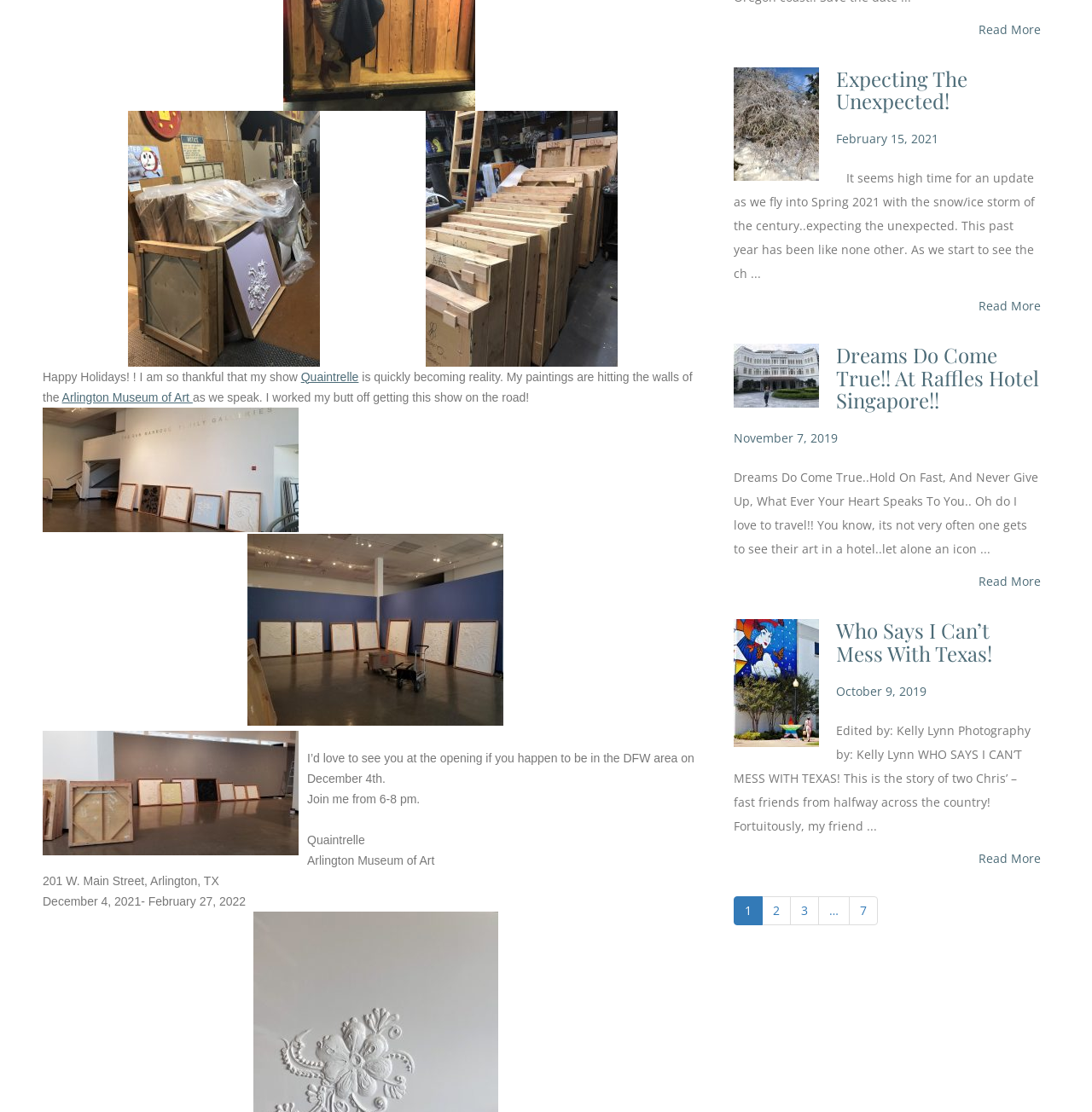Could you determine the bounding box coordinates of the clickable element to complete the instruction: "Read more about Happy Holidays"? Provide the coordinates as four float numbers between 0 and 1, i.e., [left, top, right, bottom].

[0.896, 0.019, 0.953, 0.033]